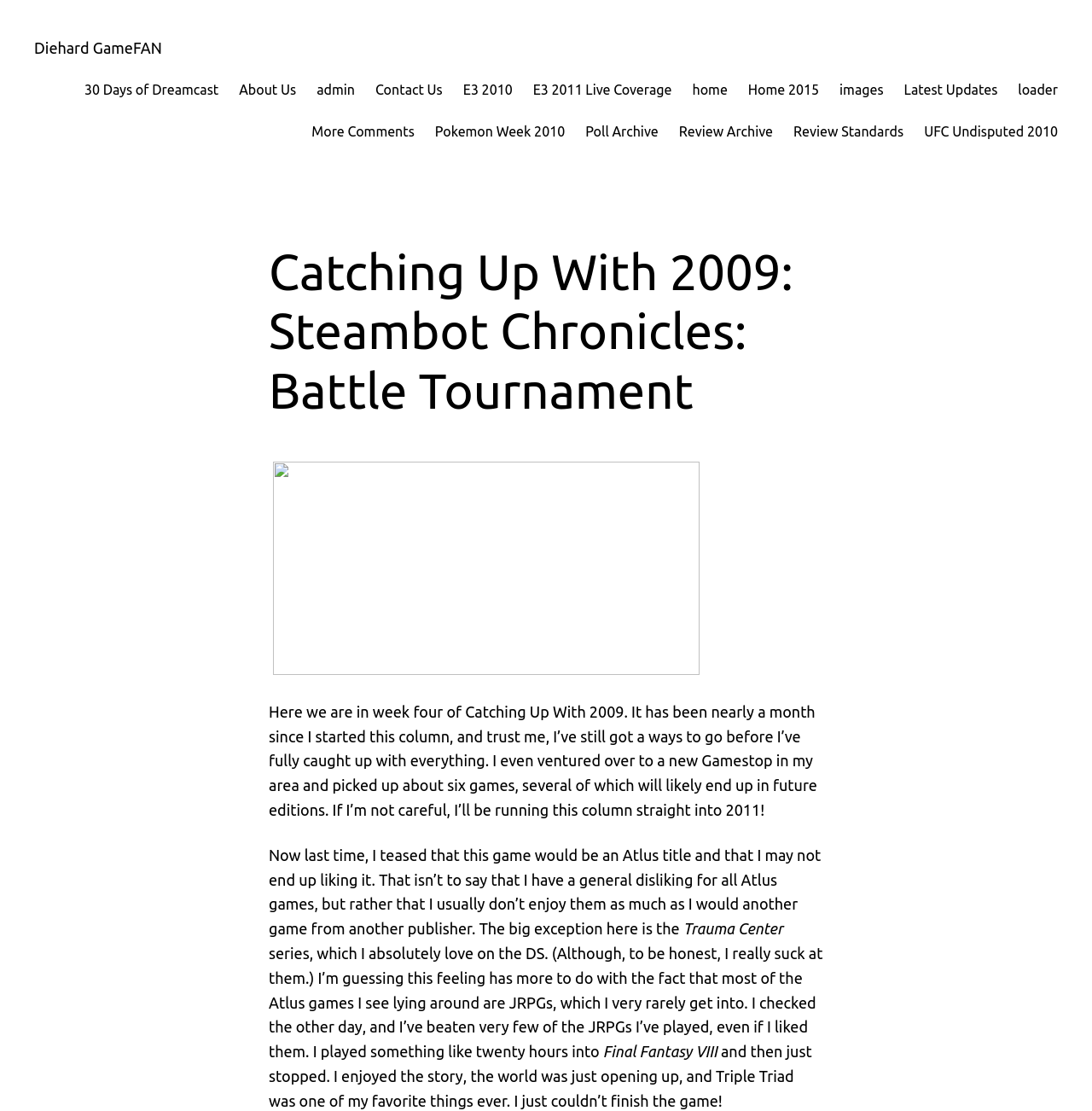Provide a one-word or brief phrase answer to the question:
What is the author's feeling about JRPGs?

The author rarely gets into them